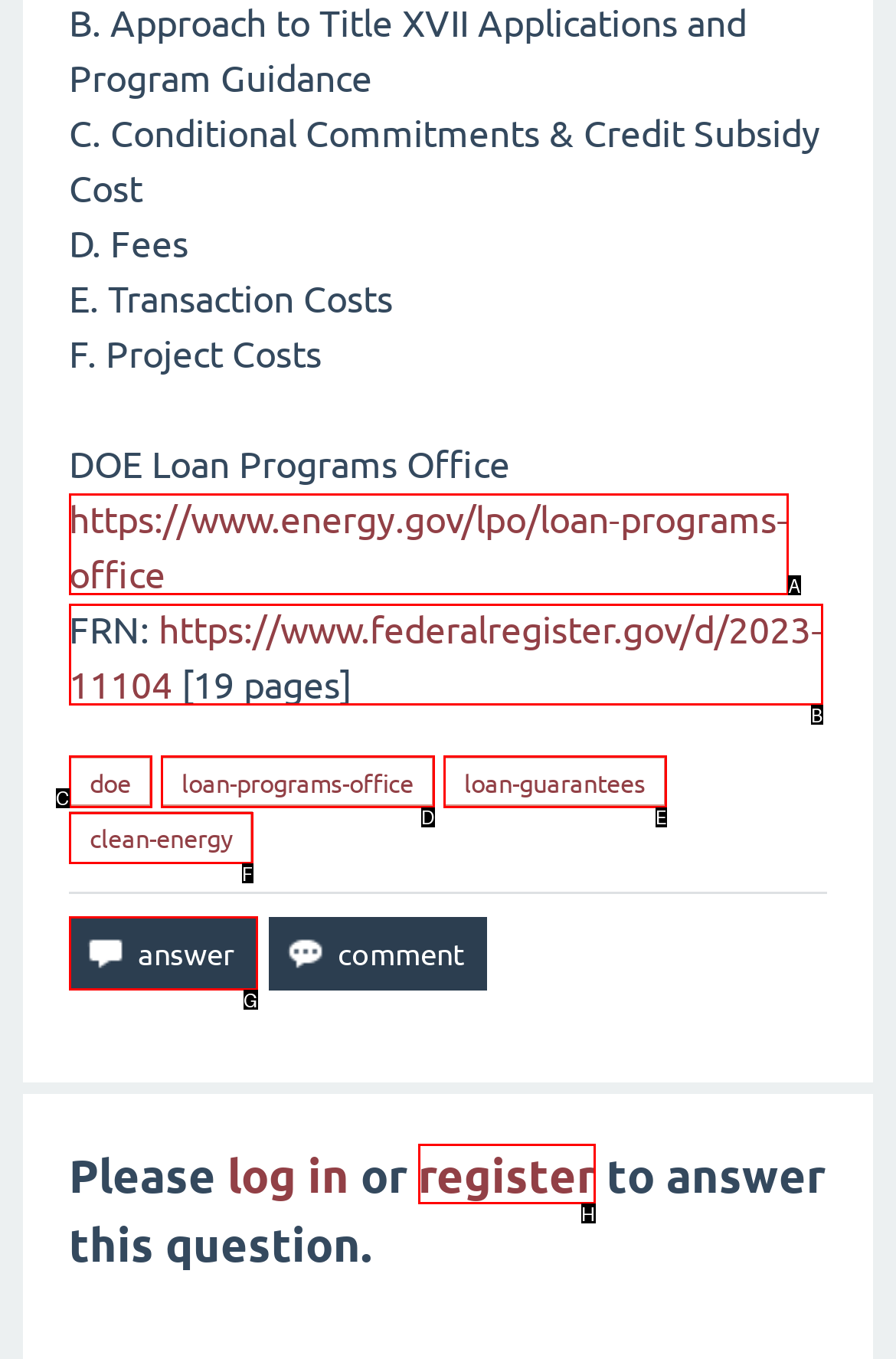Identify the option that corresponds to the given description: name="q_doanswer" title="Answer this question" value="answer". Reply with the letter of the chosen option directly.

G